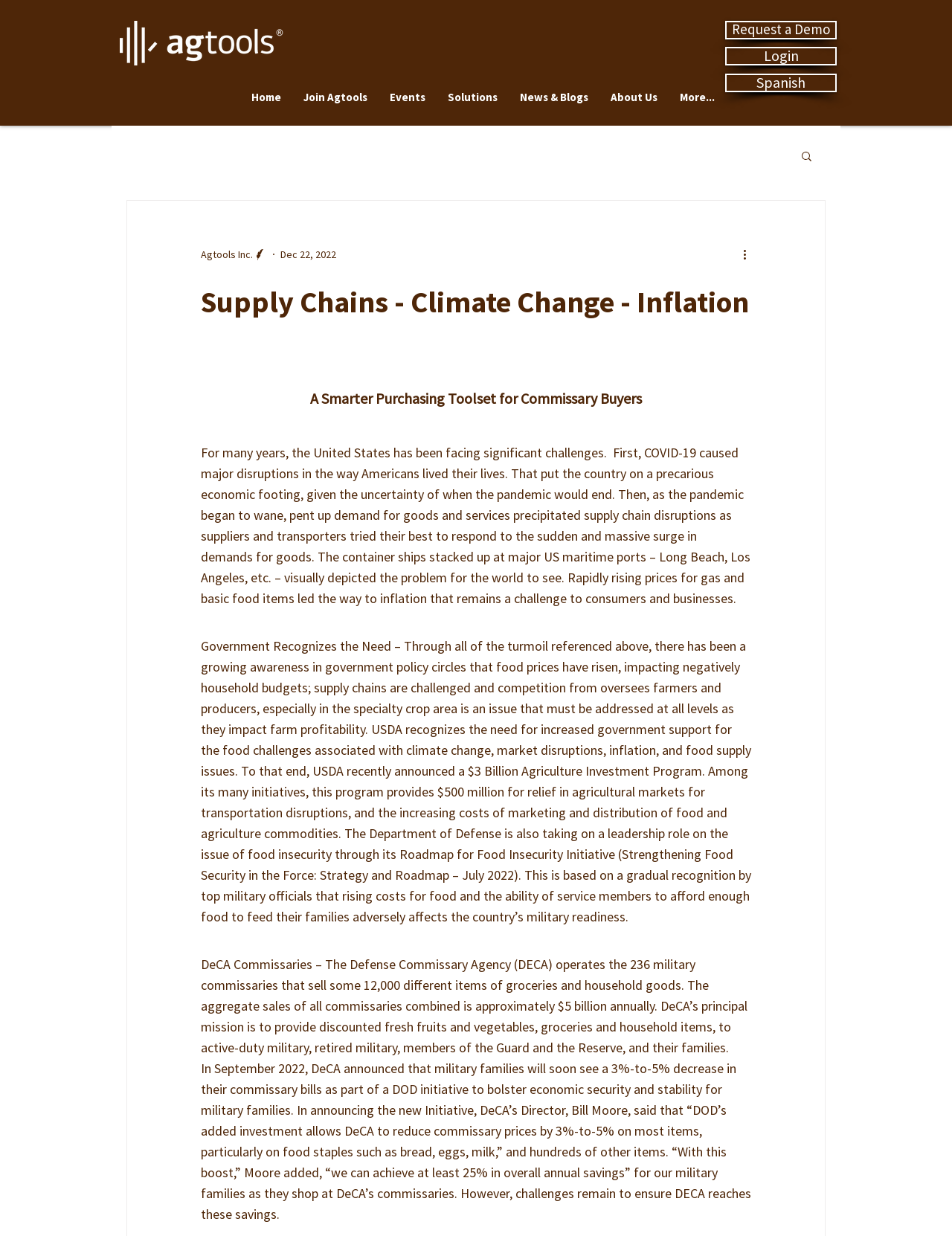Provide a single word or phrase to answer the given question: 
What is the purpose of DeCA?

Provide discounted goods